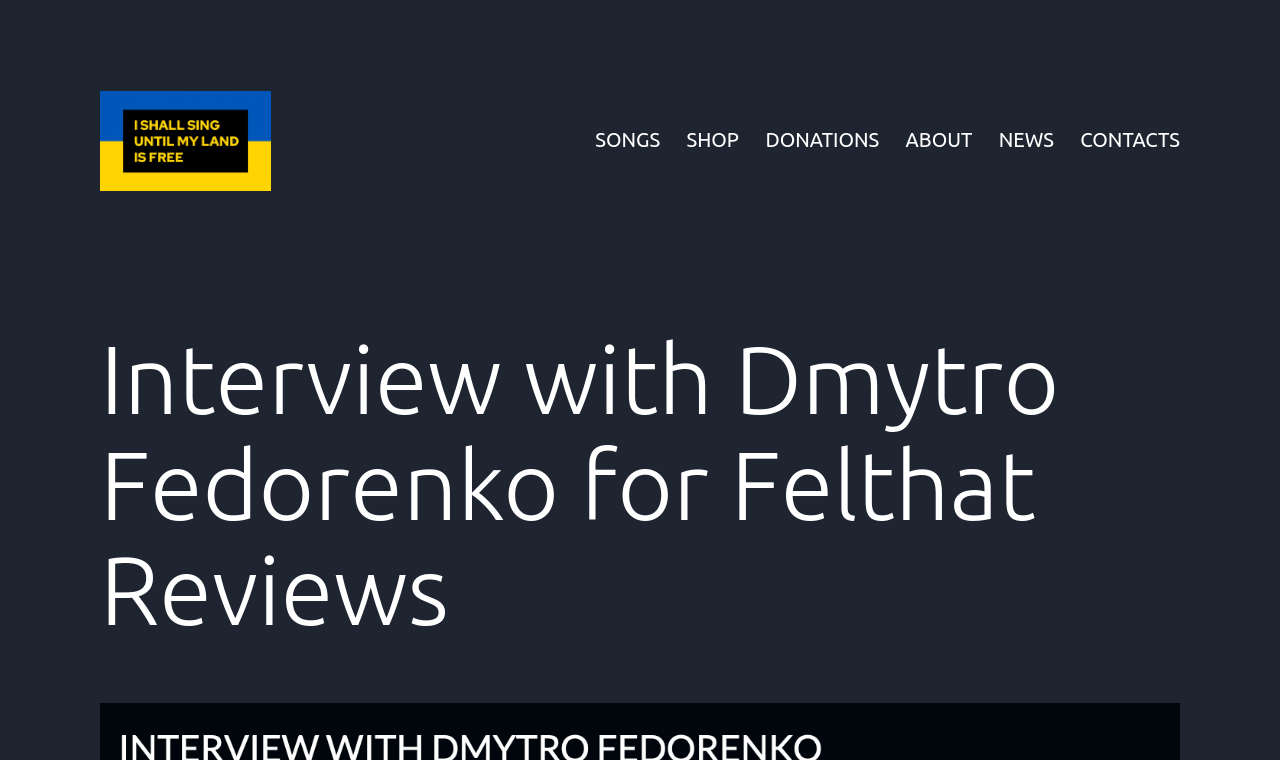Locate the primary headline on the webpage and provide its text.

Interview with Dmytro Fedorenko for Felthat Reviews